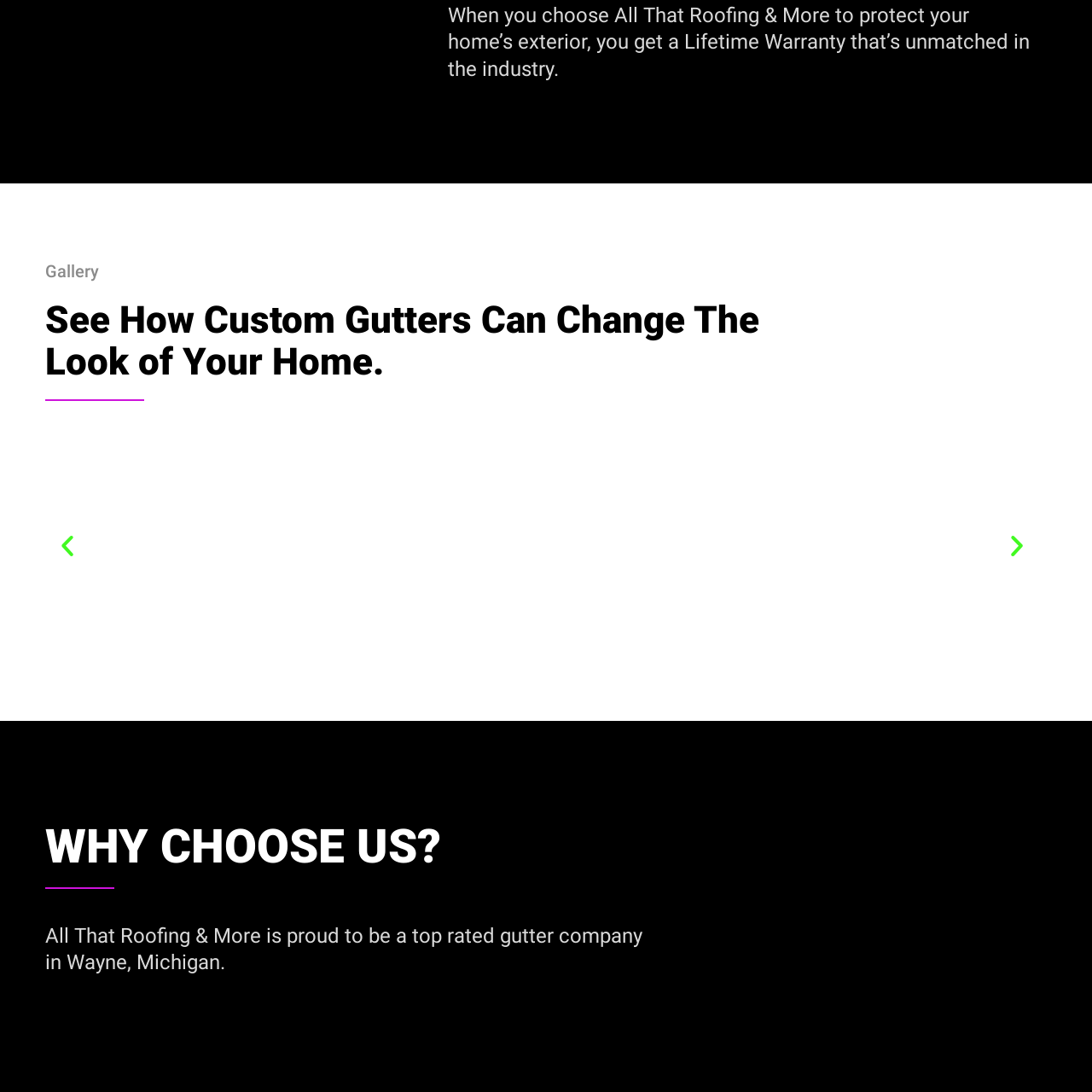Where are the target customers of the company located?
Inspect the image enclosed by the red bounding box and provide a detailed and comprehensive answer to the question.

The image is part of a narrative that is specifically targeting homeowners in Wayne, Michigan, who are looking to improve their home's drainage systems and overall look.